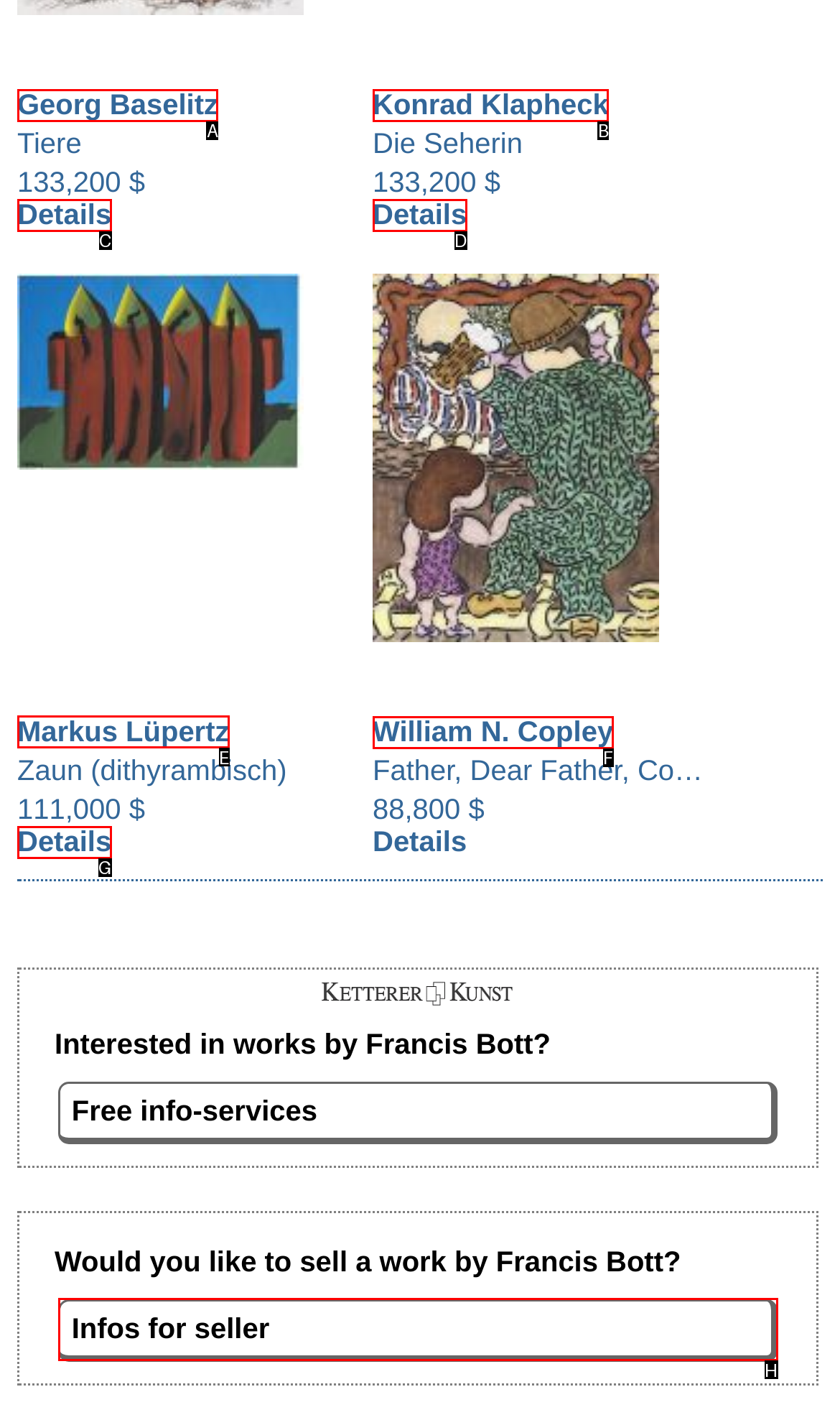Identify the letter of the option that should be selected to accomplish the following task: View details of Markus Lüpertz. Provide the letter directly.

E